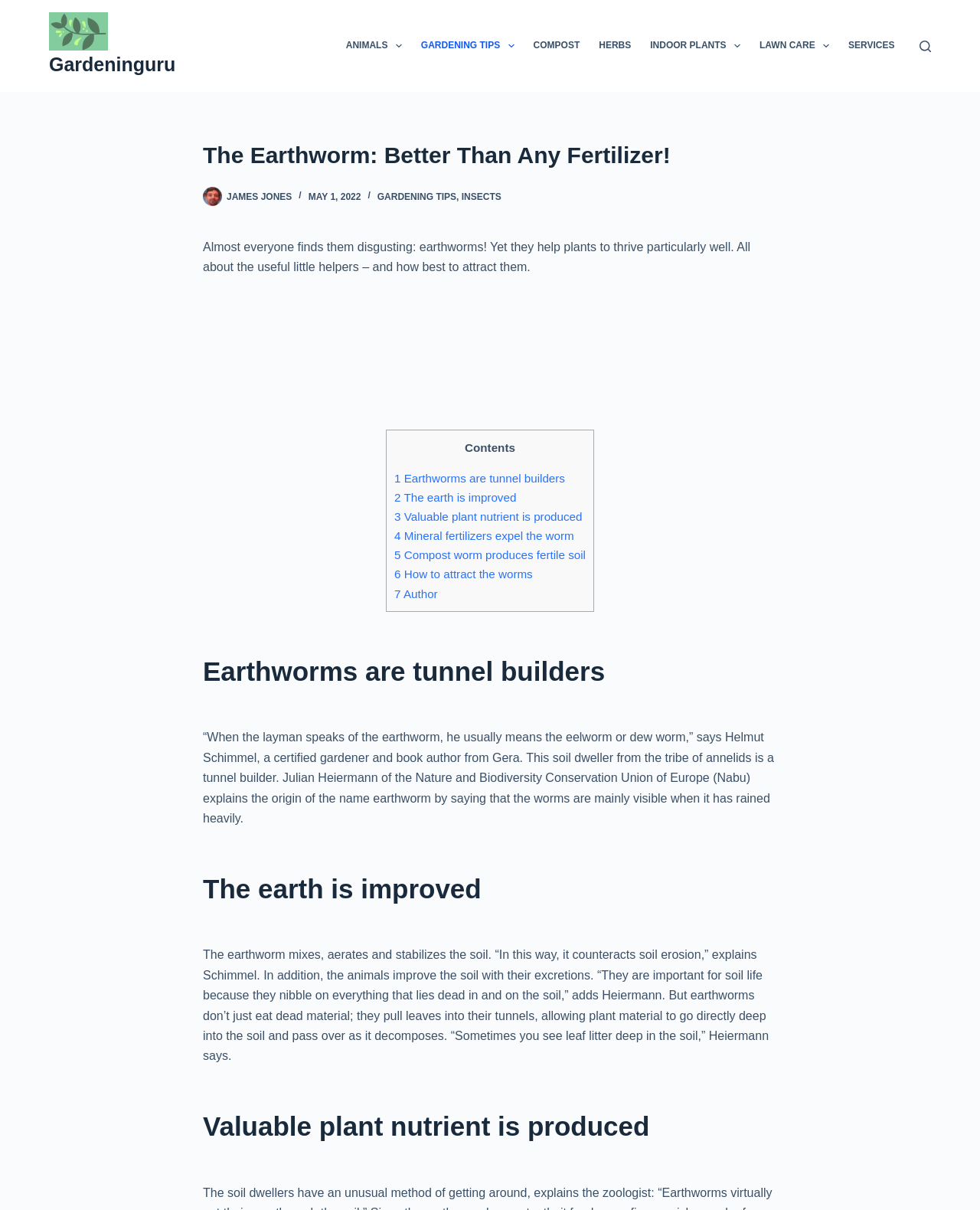Use a single word or phrase to answer the question:
What is the name of the certified gardener mentioned in the article?

Helmut Schimmel